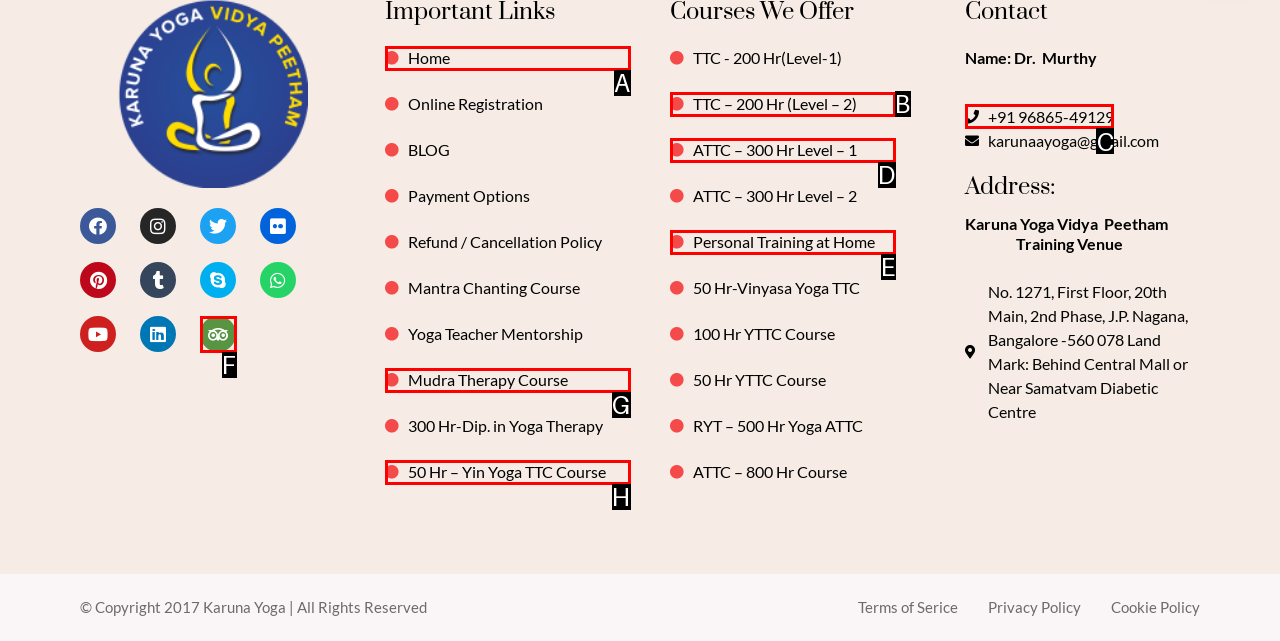Given the description: Tripadvisor, identify the HTML element that fits best. Respond with the letter of the correct option from the choices.

F